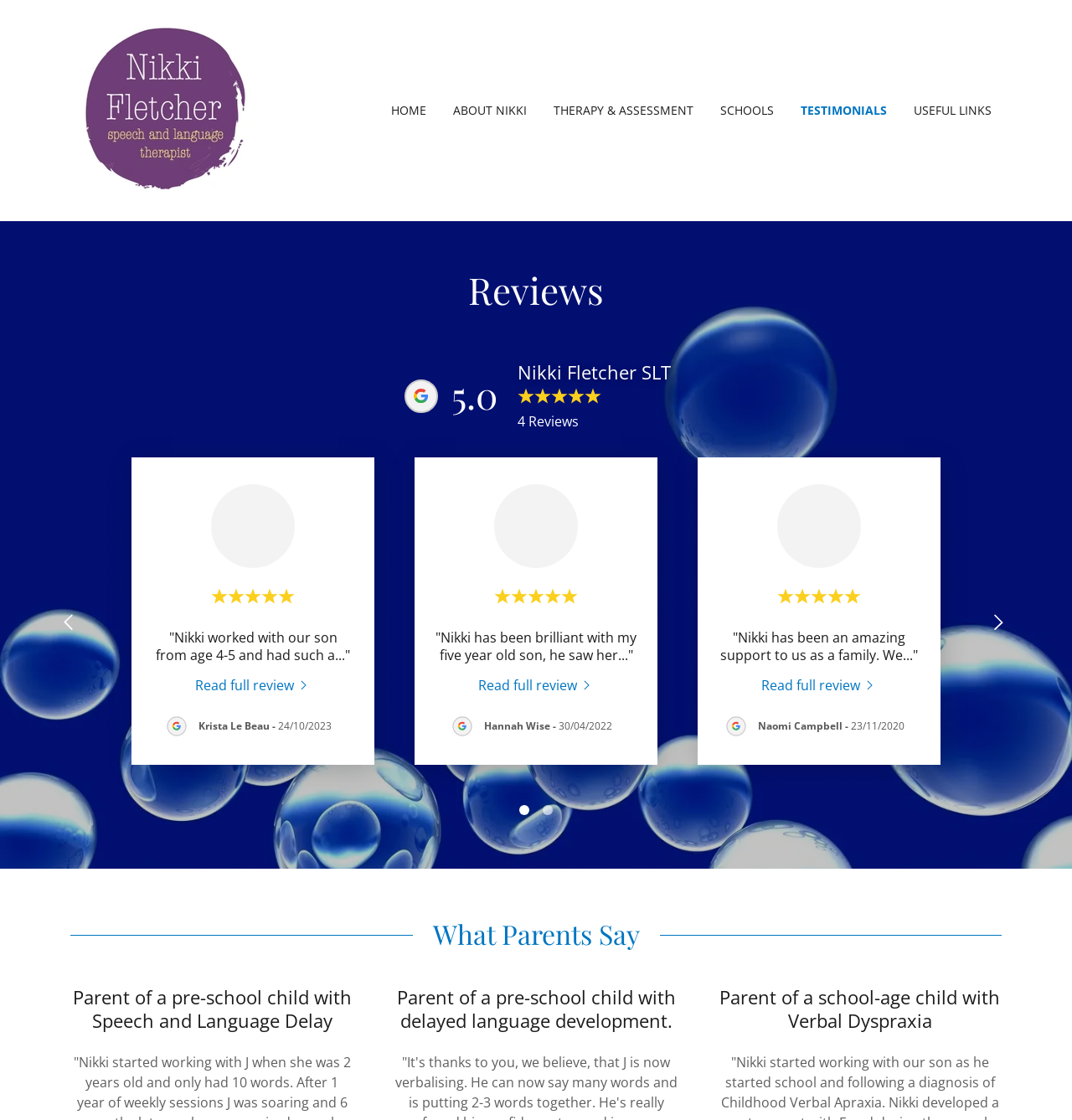Locate the bounding box of the UI element defined by this description: "title="Nikki Fletcher SLT"". The coordinates should be given as four float numbers between 0 and 1, formatted as [left, top, right, bottom].

[0.066, 0.089, 0.241, 0.106]